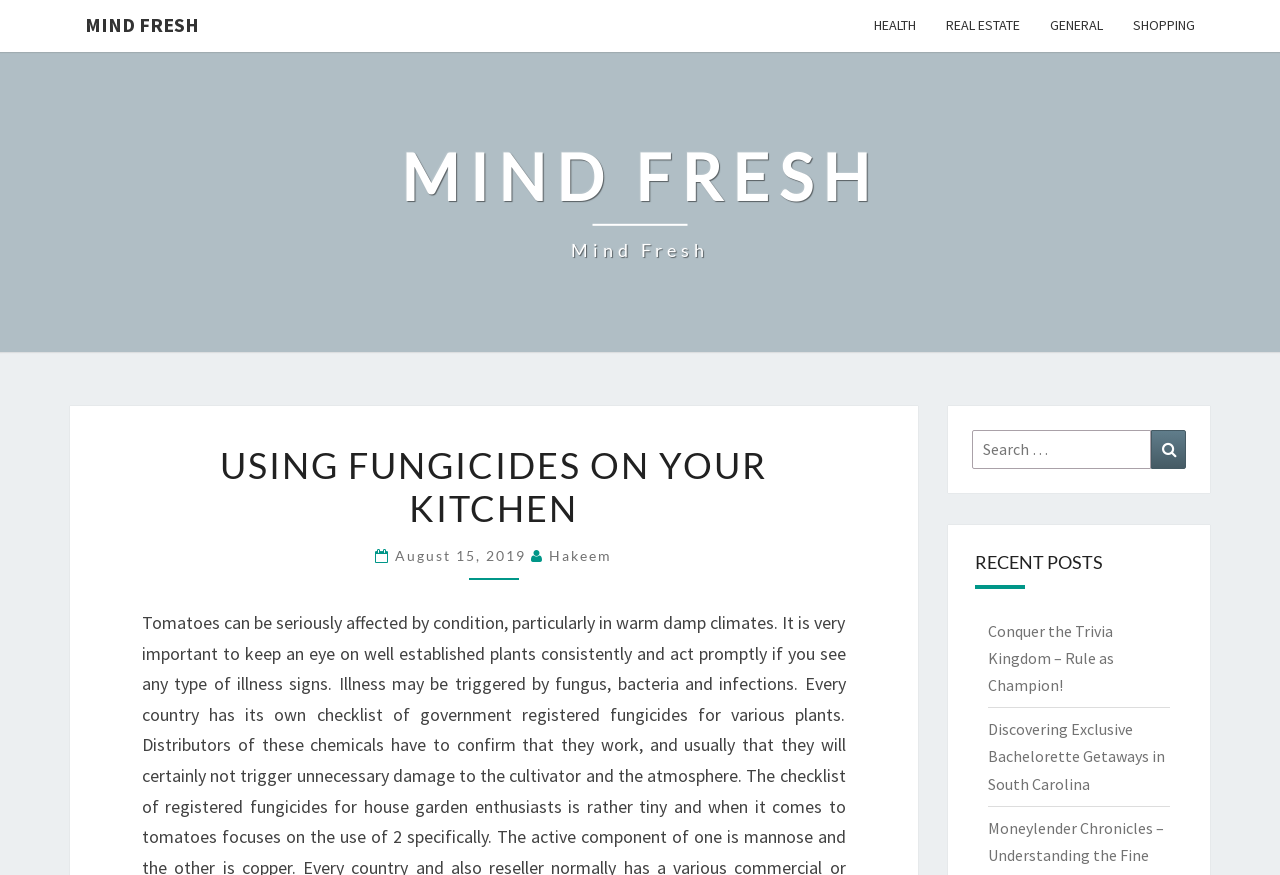Using the provided description Mind fresh Mind fresh, find the bounding box coordinates for the UI element. Provide the coordinates in (top-left x, top-left y, bottom-right x, bottom-right y) format, ensuring all values are between 0 and 1.

[0.313, 0.158, 0.687, 0.303]